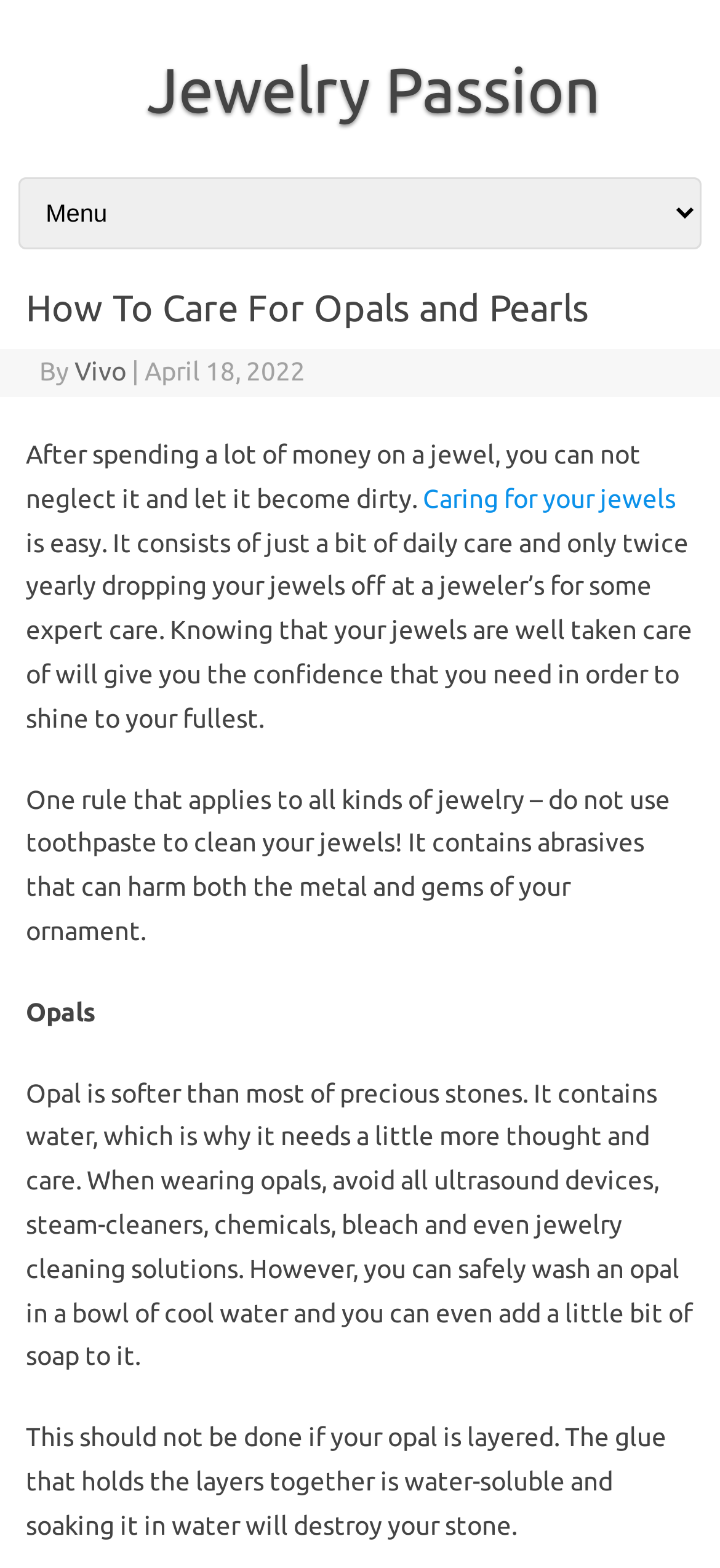What should you not do if your opal is layered?
Using the image as a reference, deliver a detailed and thorough answer to the question.

According to the webpage, if your opal is layered, you should not soak it in water, as the glue that holds the layers together is water-soluble and soaking it in water will destroy your stone.